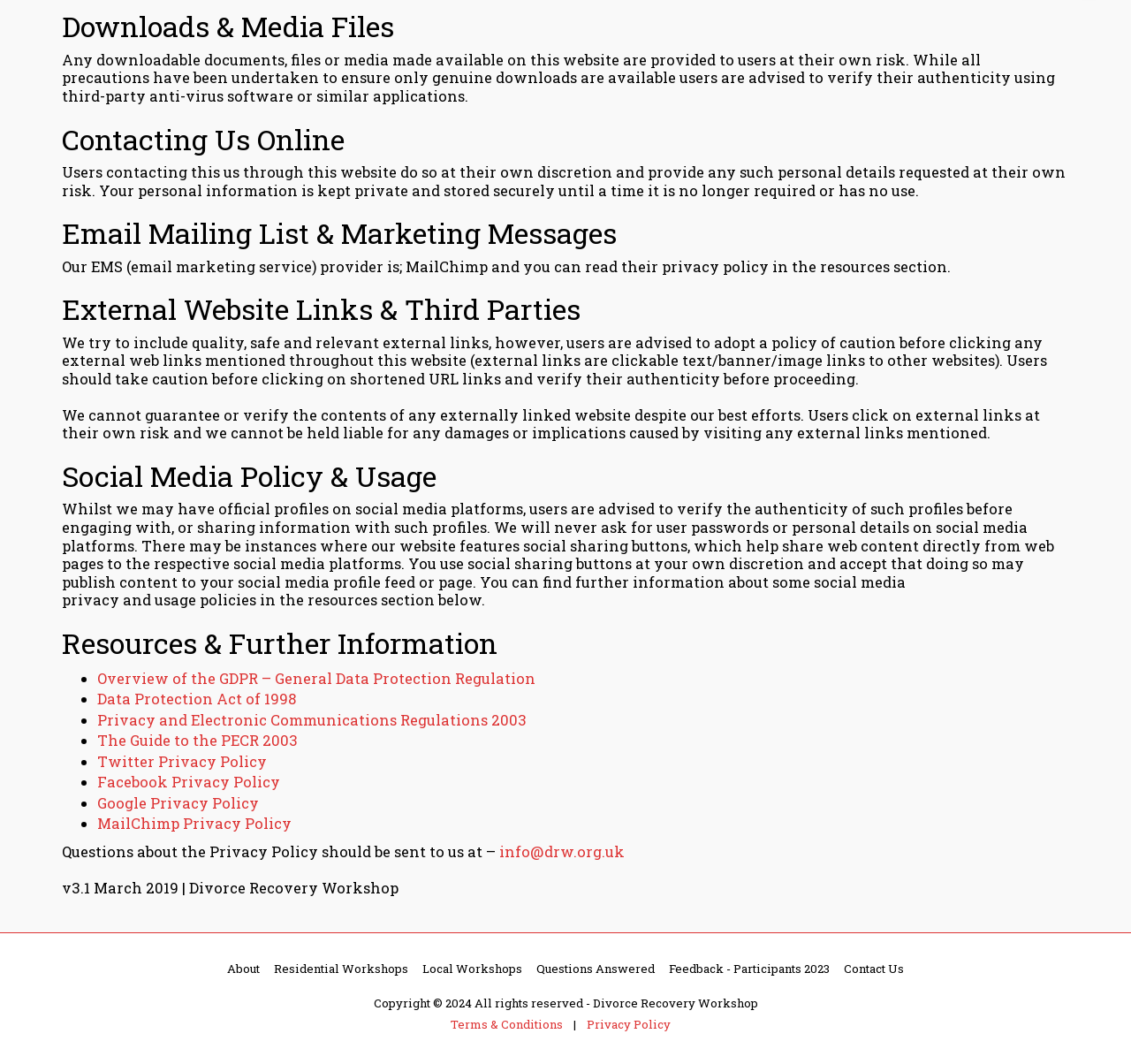Please identify the bounding box coordinates for the region that you need to click to follow this instruction: "View the 'Privacy Policy'".

[0.518, 0.955, 0.593, 0.97]